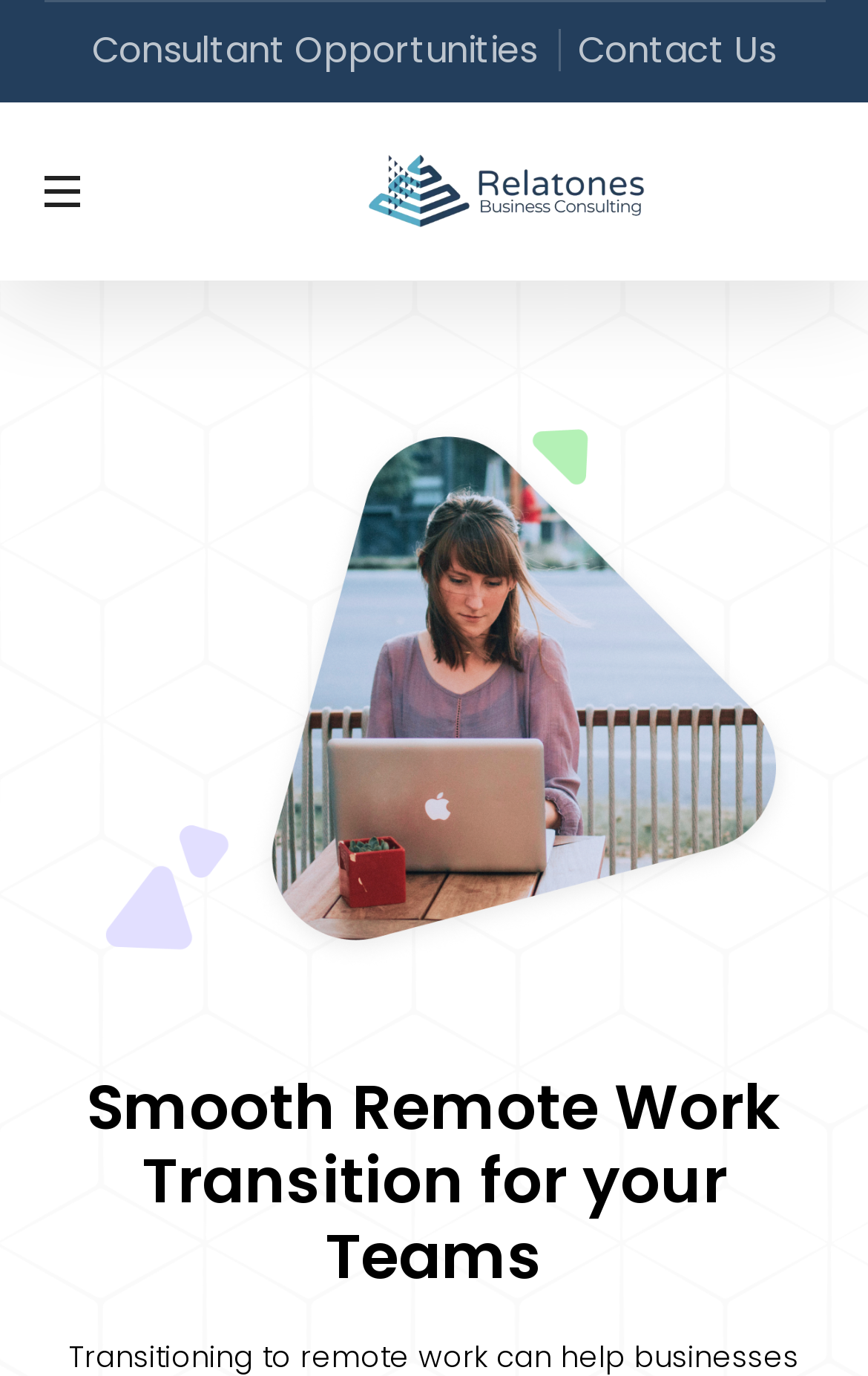Using the webpage screenshot, locate the HTML element that fits the following description and provide its bounding box: "Relatones".

[0.403, 0.099, 0.762, 0.18]